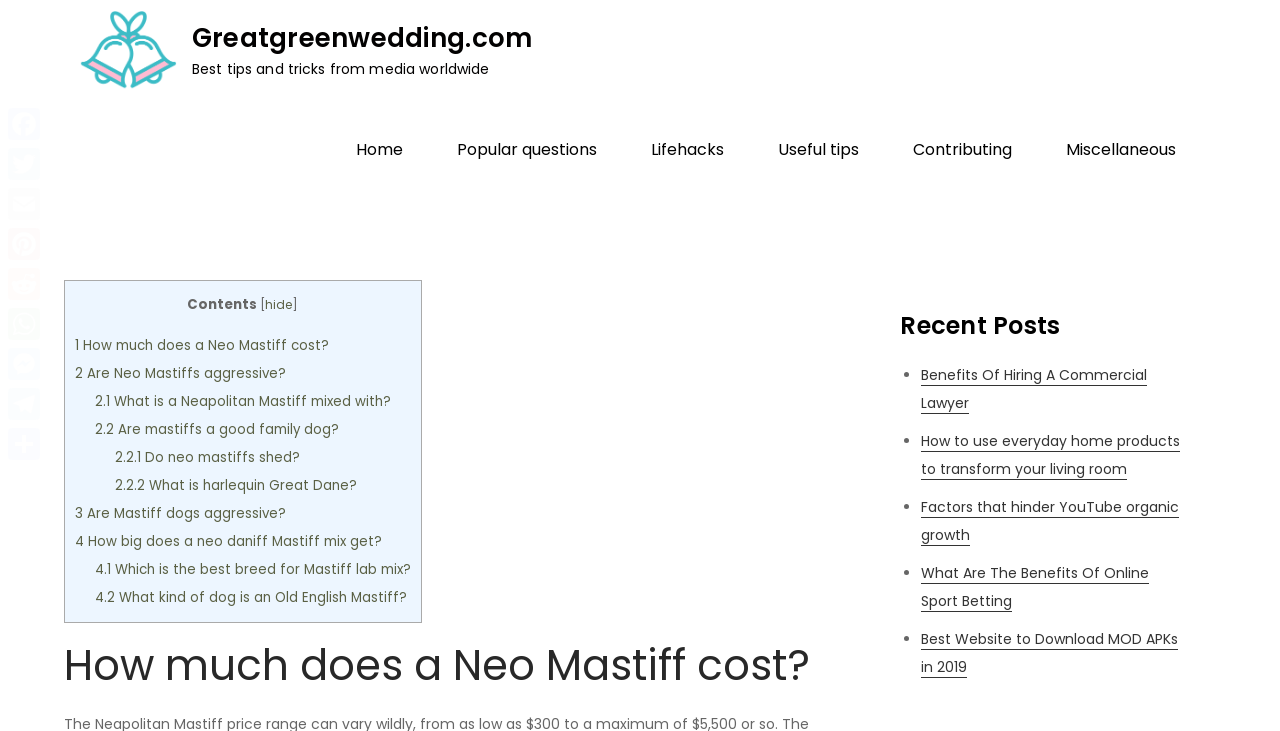Analyze the image and give a detailed response to the question:
How many links are there in the primary menu?

The primary menu is located at the top of the webpage, and it contains 6 links: 'Home', 'Popular questions', 'Lifehacks', 'Useful tips', 'Contributing', and 'Miscellaneous'.